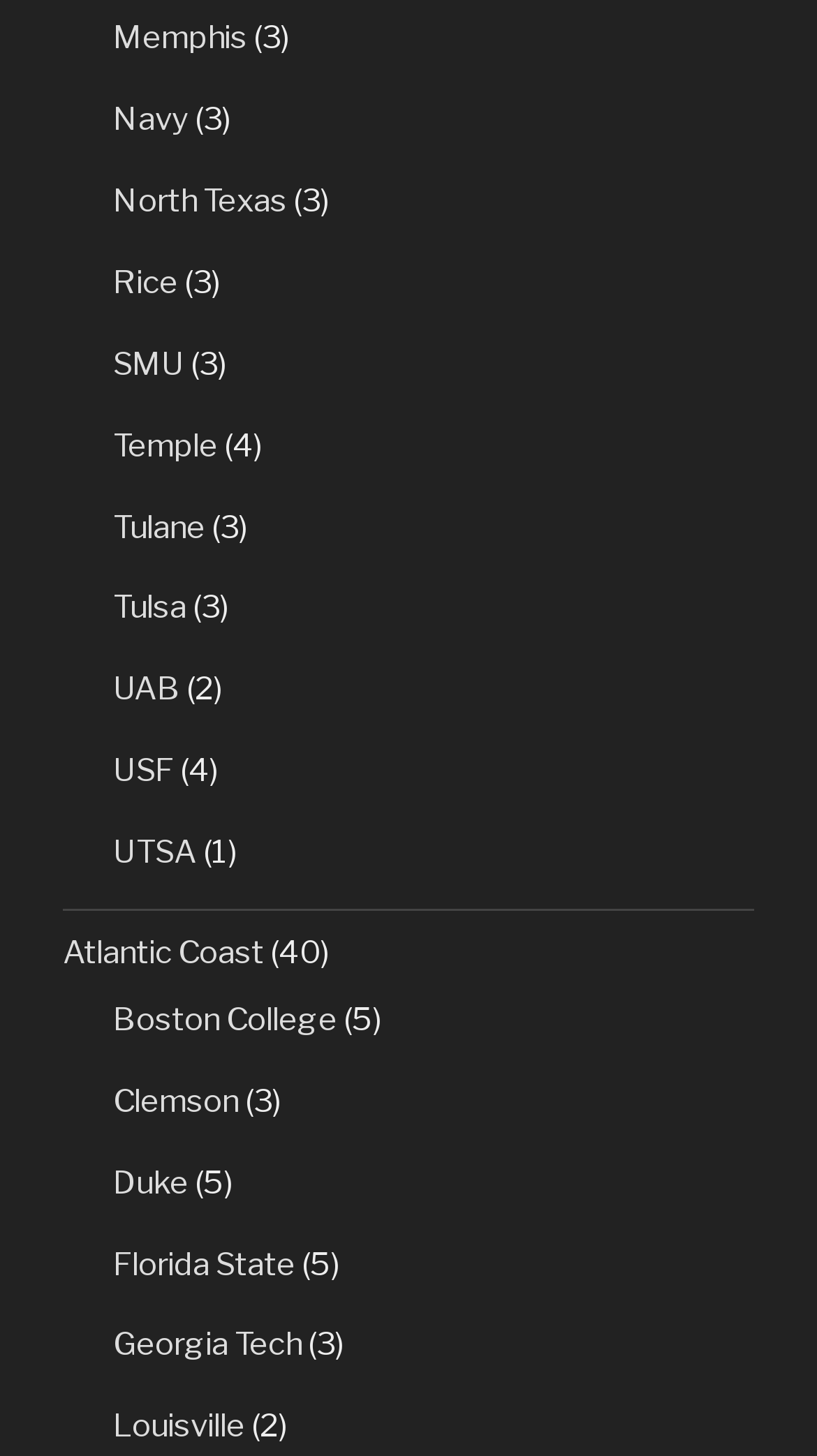Please find the bounding box coordinates of the element that must be clicked to perform the given instruction: "visit Navy". The coordinates should be four float numbers from 0 to 1, i.e., [left, top, right, bottom].

[0.138, 0.069, 0.231, 0.095]